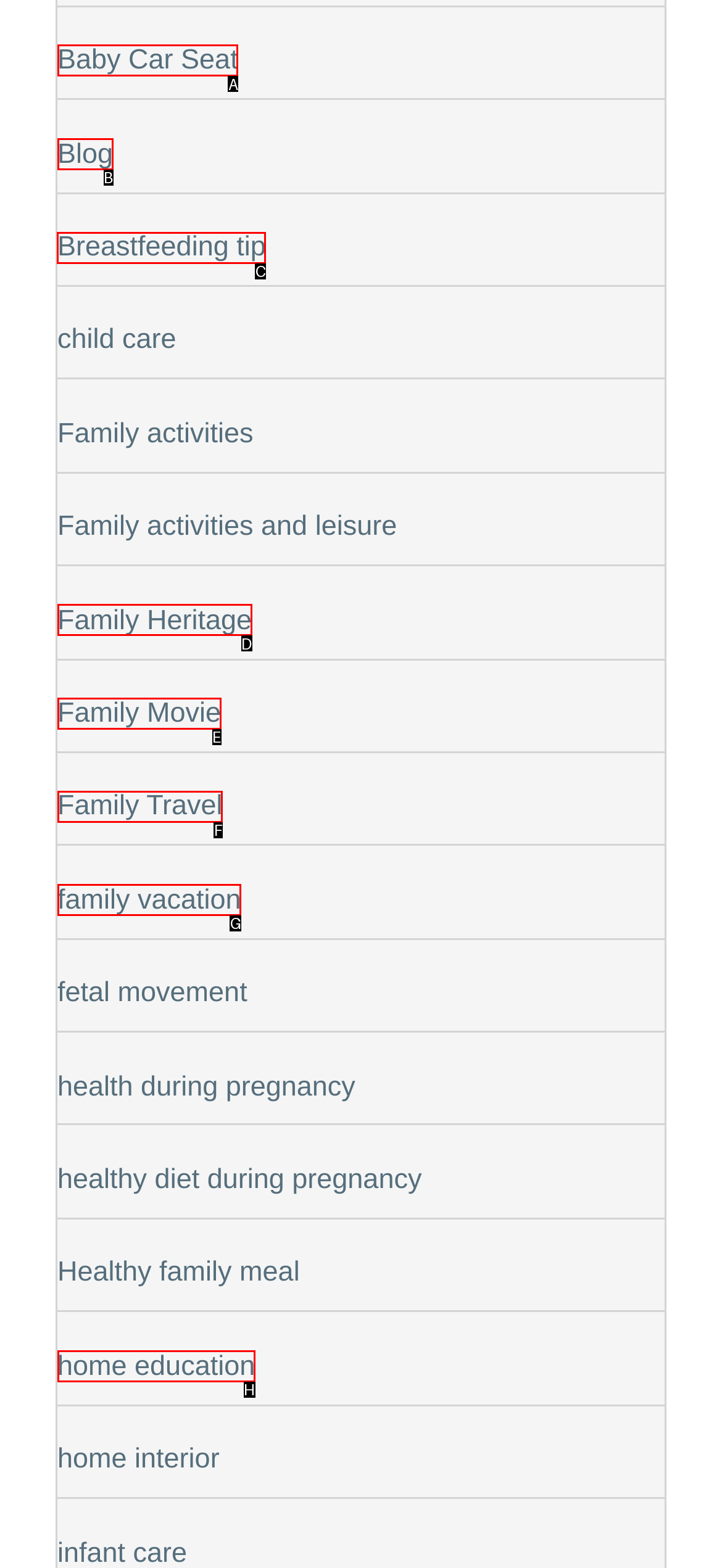Select the option I need to click to accomplish this task: Read Breastfeeding tips
Provide the letter of the selected choice from the given options.

C